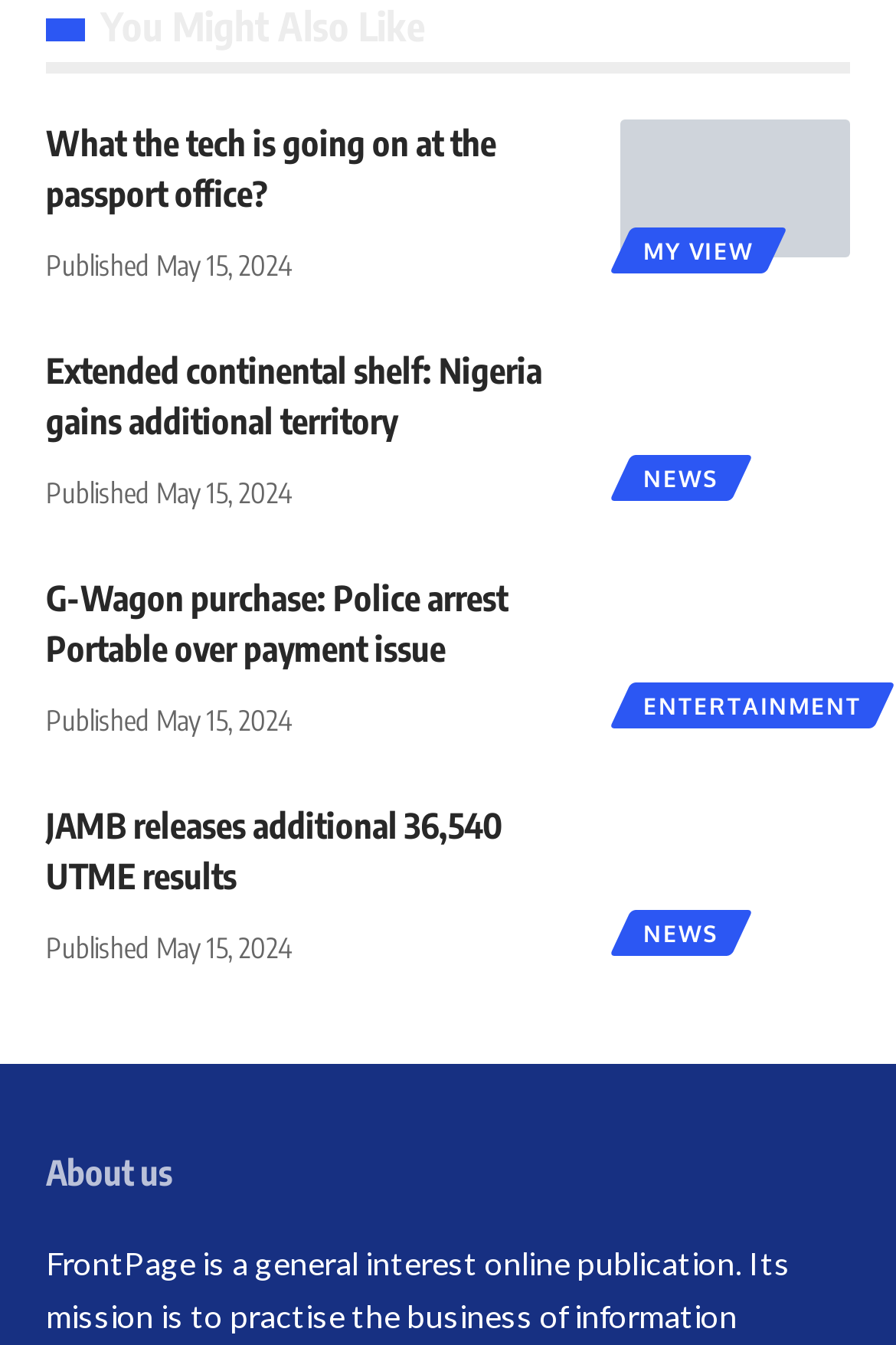Respond with a single word or phrase:
What category is the article 'G-Wagon purchase: Police arrest Portable over payment issue' under?

ENTERTAINMENT